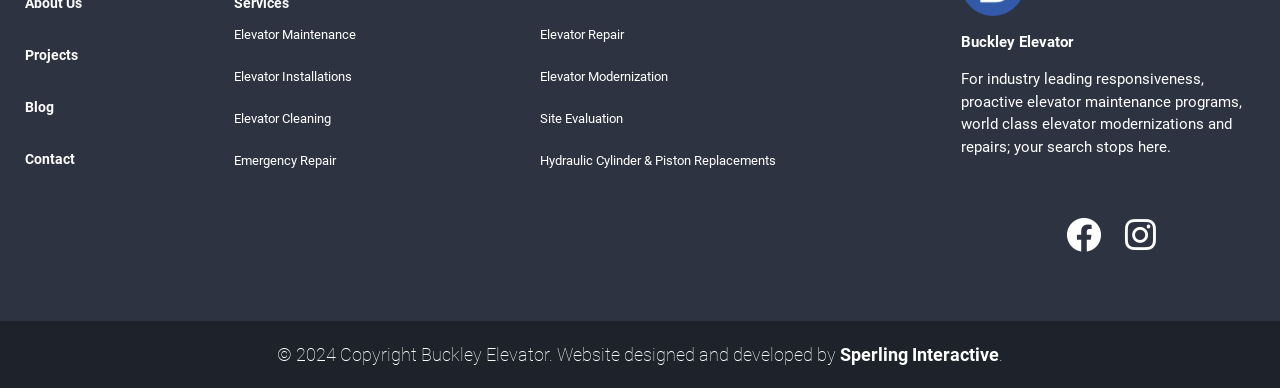What is the name of the company that designed and developed the webpage?
Please ensure your answer to the question is detailed and covers all necessary aspects.

I found the name of the company by looking at the bottom section of the webpage, where I saw a link element with the text 'Sperling Interactive'.